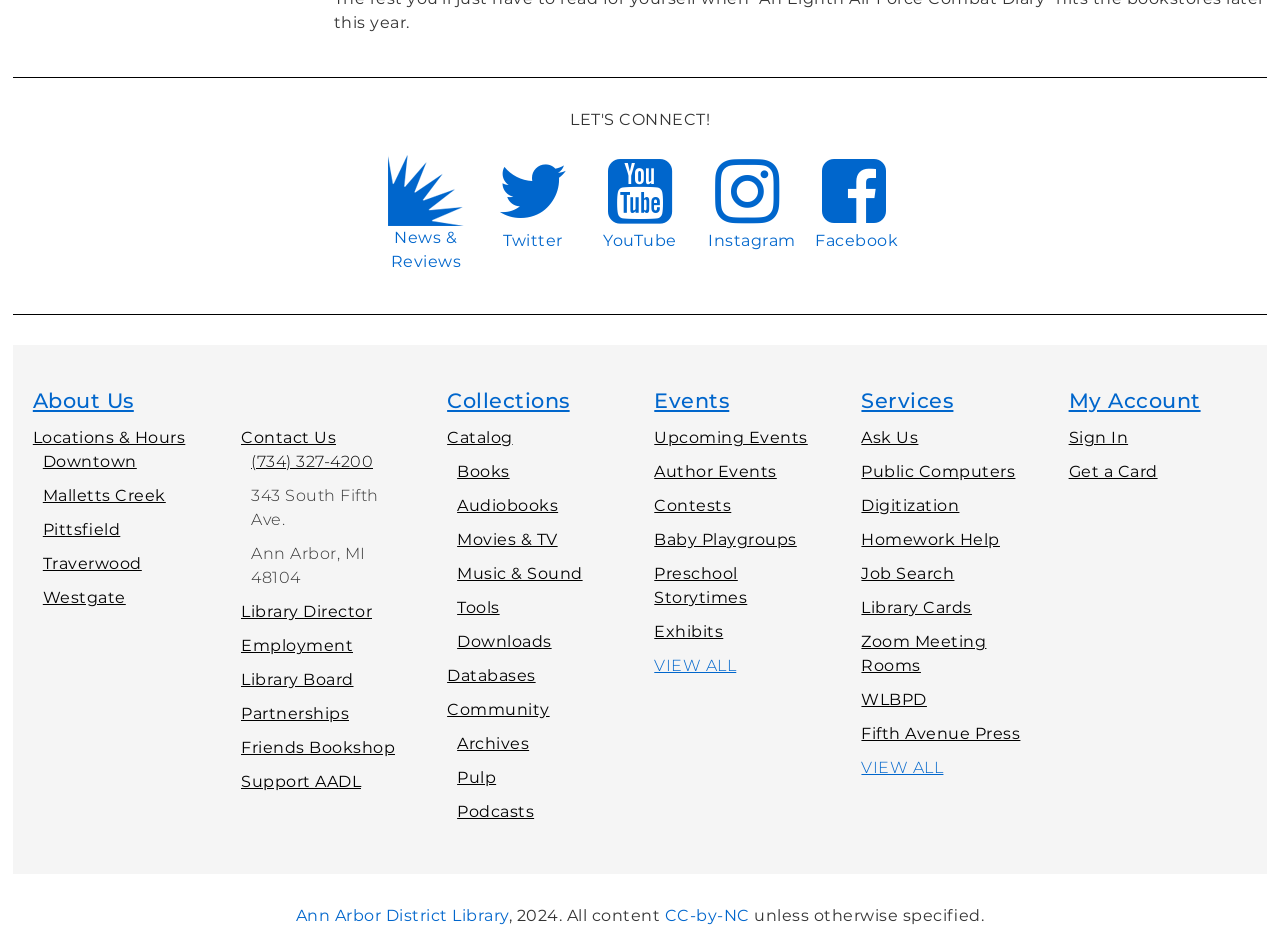Use a single word or phrase to answer the question:
What is the address of the downtown library?

343 South Fifth Ave.